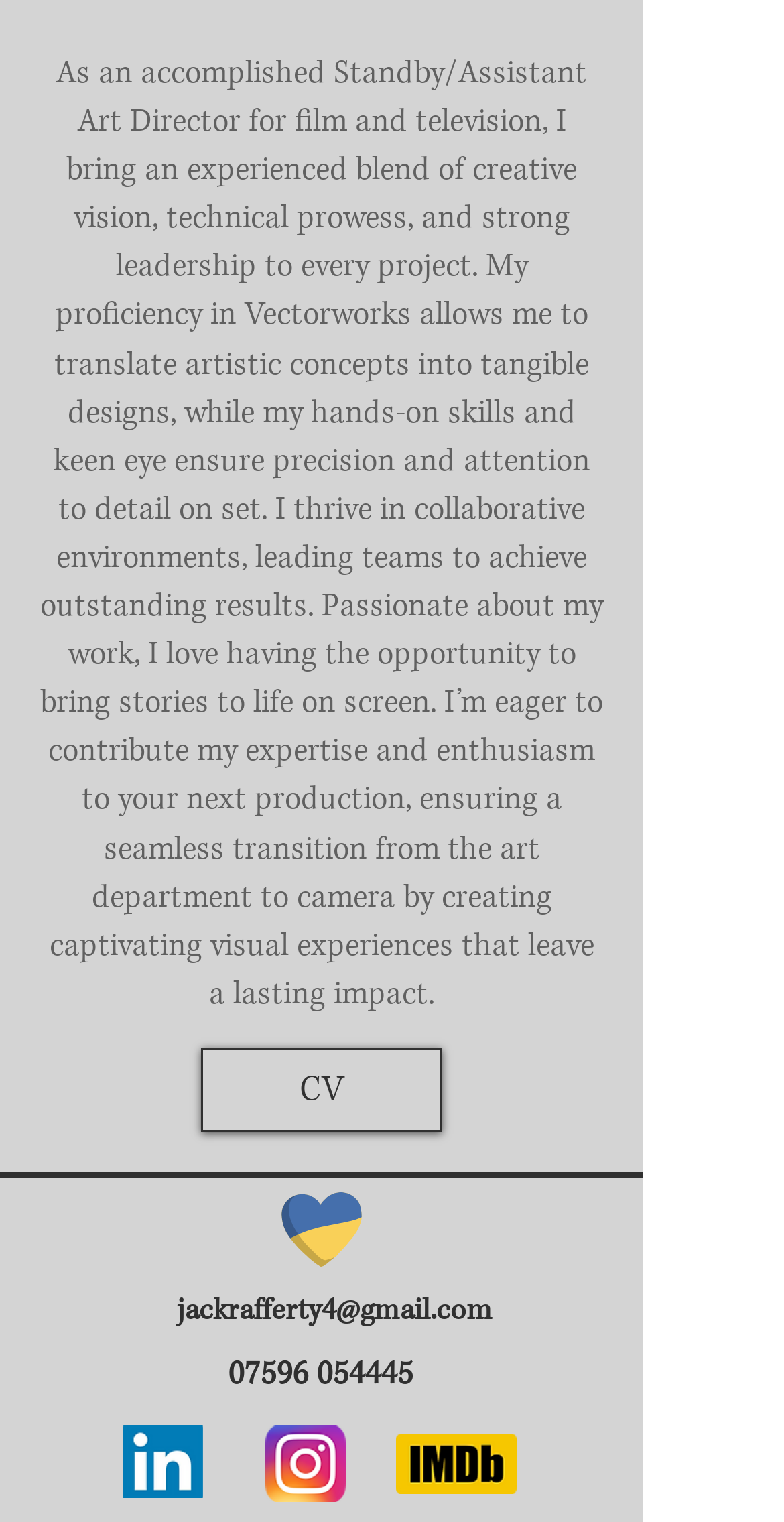Please determine the bounding box of the UI element that matches this description: 07596 054445. The coordinates should be given as (top-left x, top-left y, bottom-right x, bottom-right y), with all values between 0 and 1.

[0.291, 0.889, 0.527, 0.917]